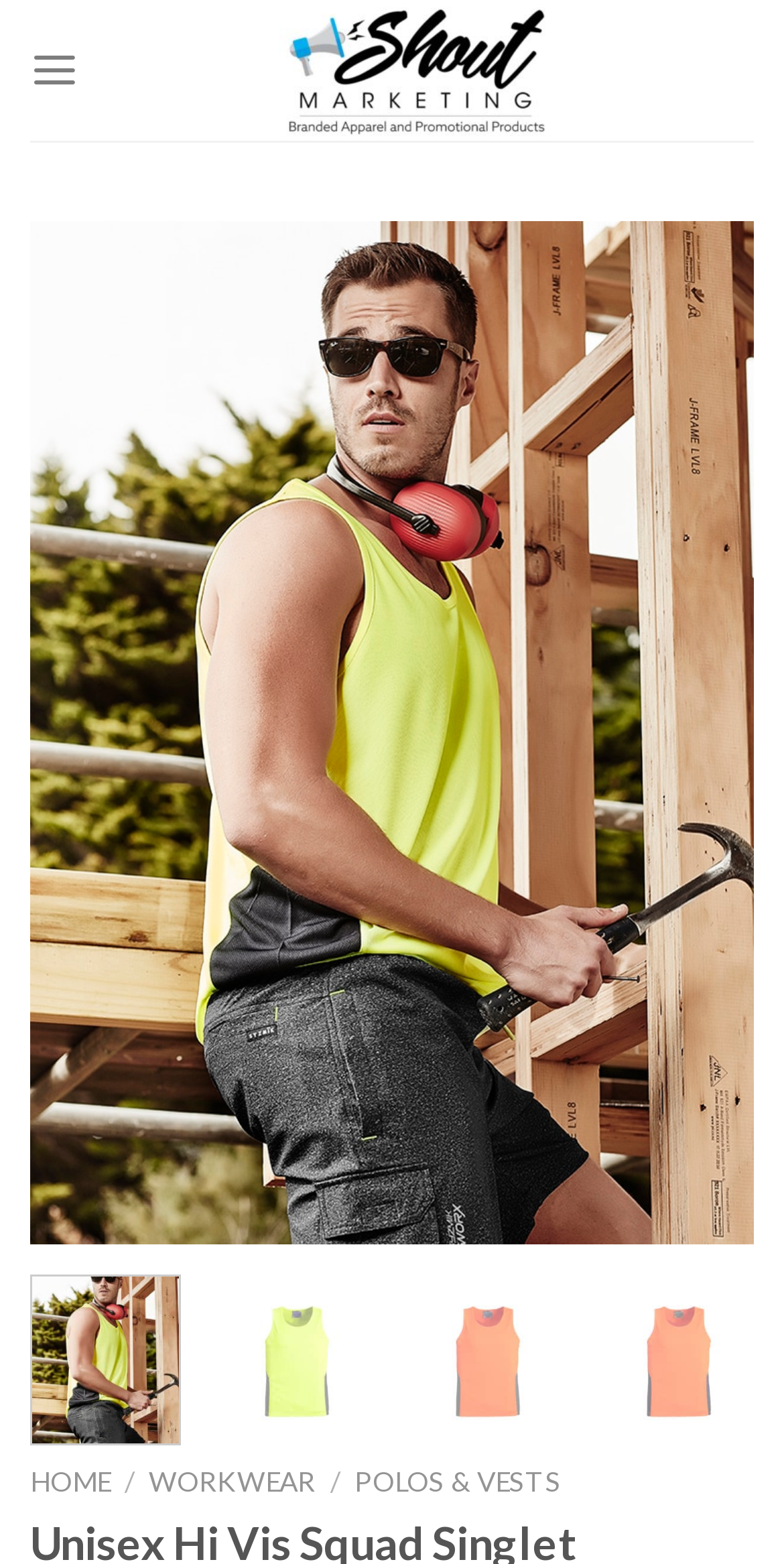Identify the bounding box coordinates necessary to click and complete the given instruction: "Click on the Shout Marketing Australia logo".

[0.356, 0.0, 0.699, 0.09]